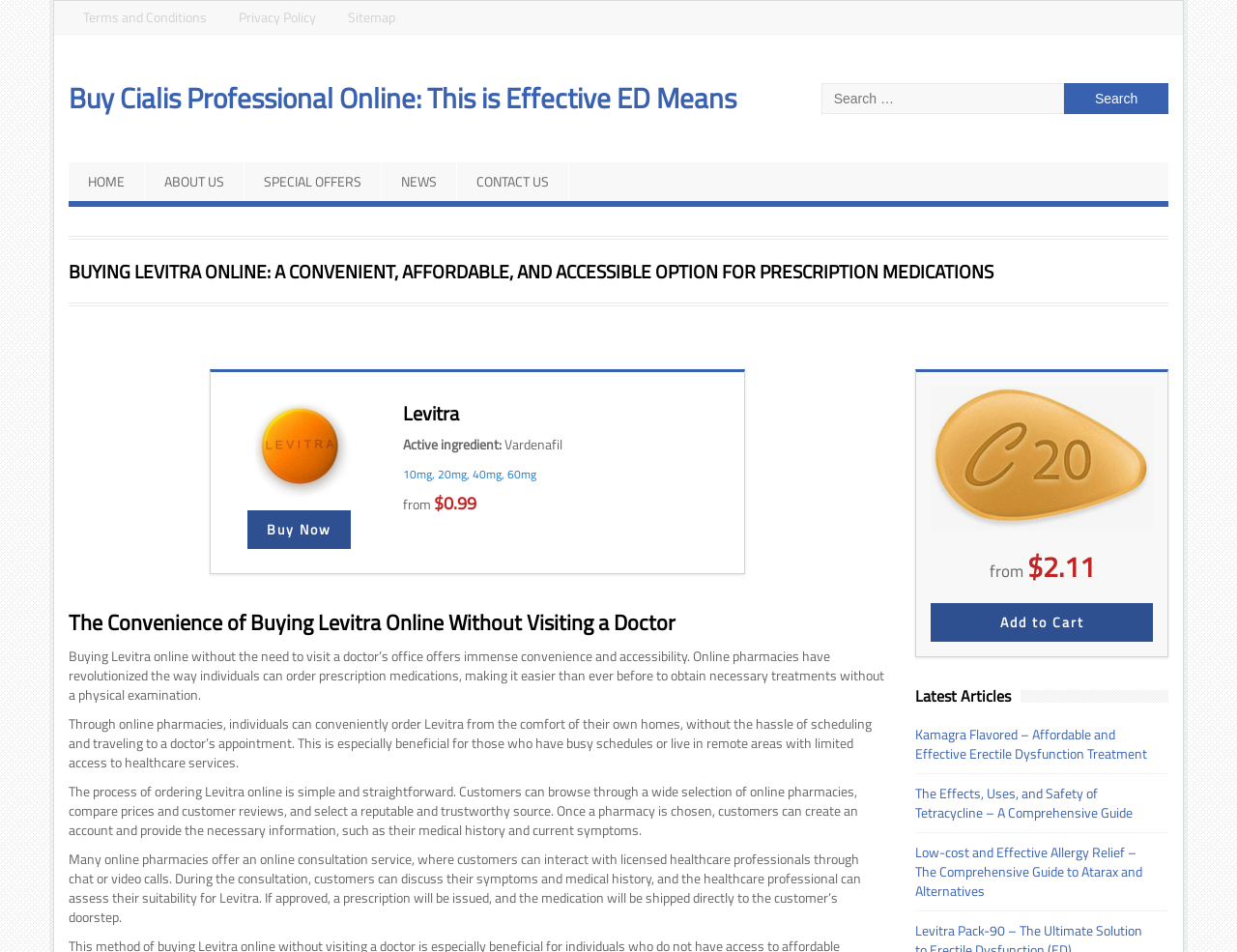Identify the bounding box coordinates of the region that needs to be clicked to carry out this instruction: "Add Cialis Professional to cart". Provide these coordinates as four float numbers ranging from 0 to 1, i.e., [left, top, right, bottom].

[0.808, 0.643, 0.876, 0.664]